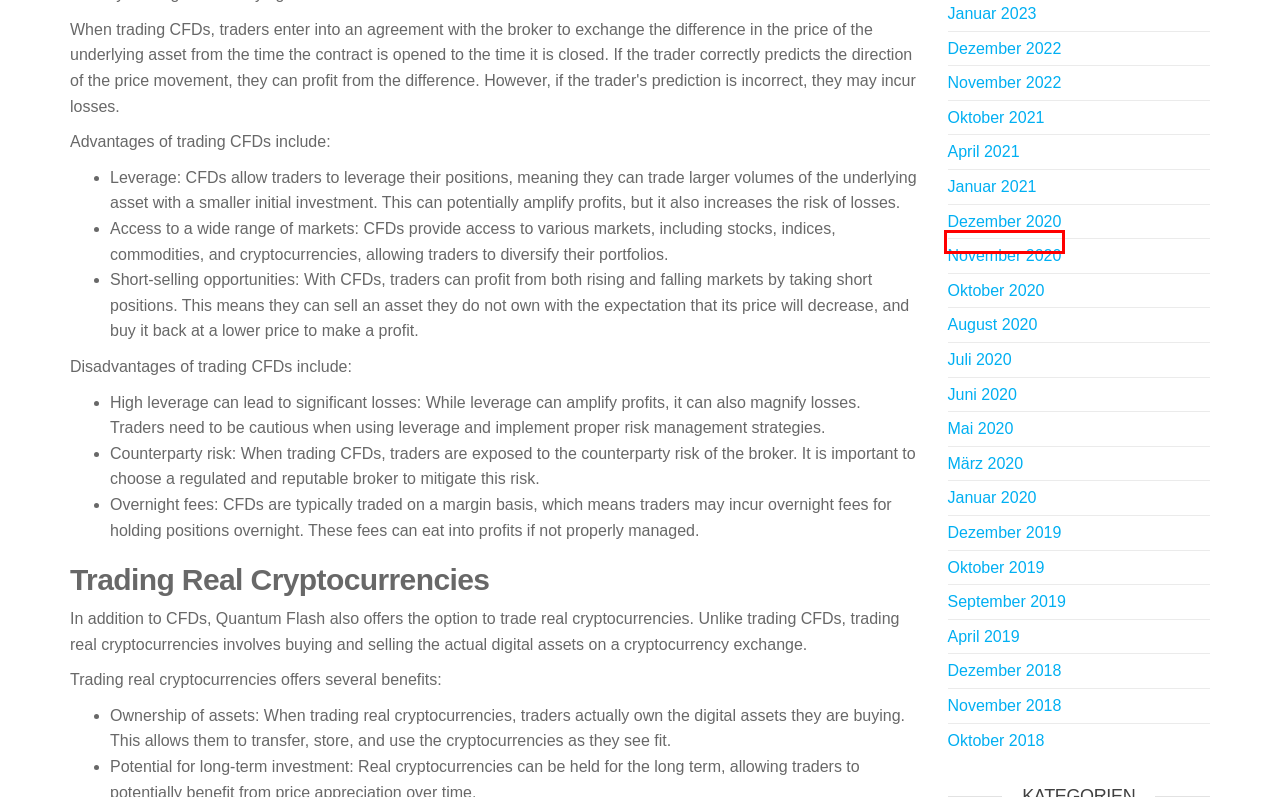Given a webpage screenshot with a red bounding box around a particular element, identify the best description of the new webpage that will appear after clicking on the element inside the red bounding box. Here are the candidates:
A. Dezember 2019 – Somnity
B. Januar 2020 – Somnity
C. Dezember 2018 – Somnity
D. April 2021 – Somnity
E. April 2019 – Somnity
F. September 2019 – Somnity
G. Dezember 2020 – Somnity
H. März 2020 – Somnity

G